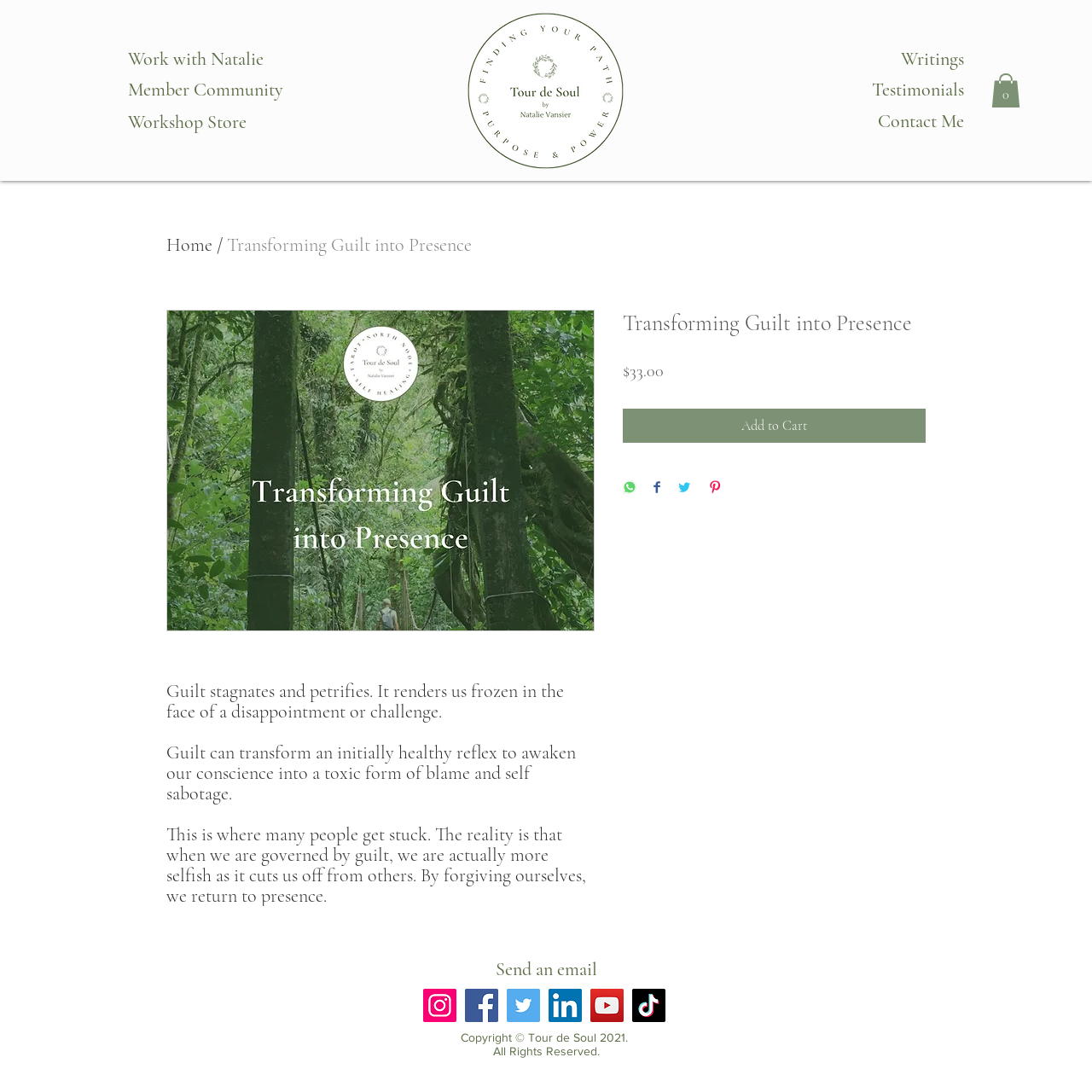Please determine the main heading text of this webpage.

Work with Natalie 